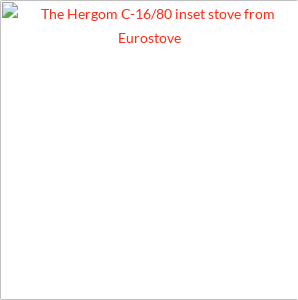Generate an in-depth description of the image.

The image features the Hergom C-16/80 inset stove, a modern heating solution developed by Eurostove. This stylish stove is designed specifically for open plan living spaces, offering both functionality and aesthetic appeal. With a sleek, contemporary design, it serves as a striking focal point for larger interiors. The accompanying caption emphasizes its suitability for homeowners and interior designers looking to enhance their living environments with warmth and elegance. The stove combines advanced engineering with high-quality materials, reflecting Eurostove's commitment to durability and efficiency in heating solutions.